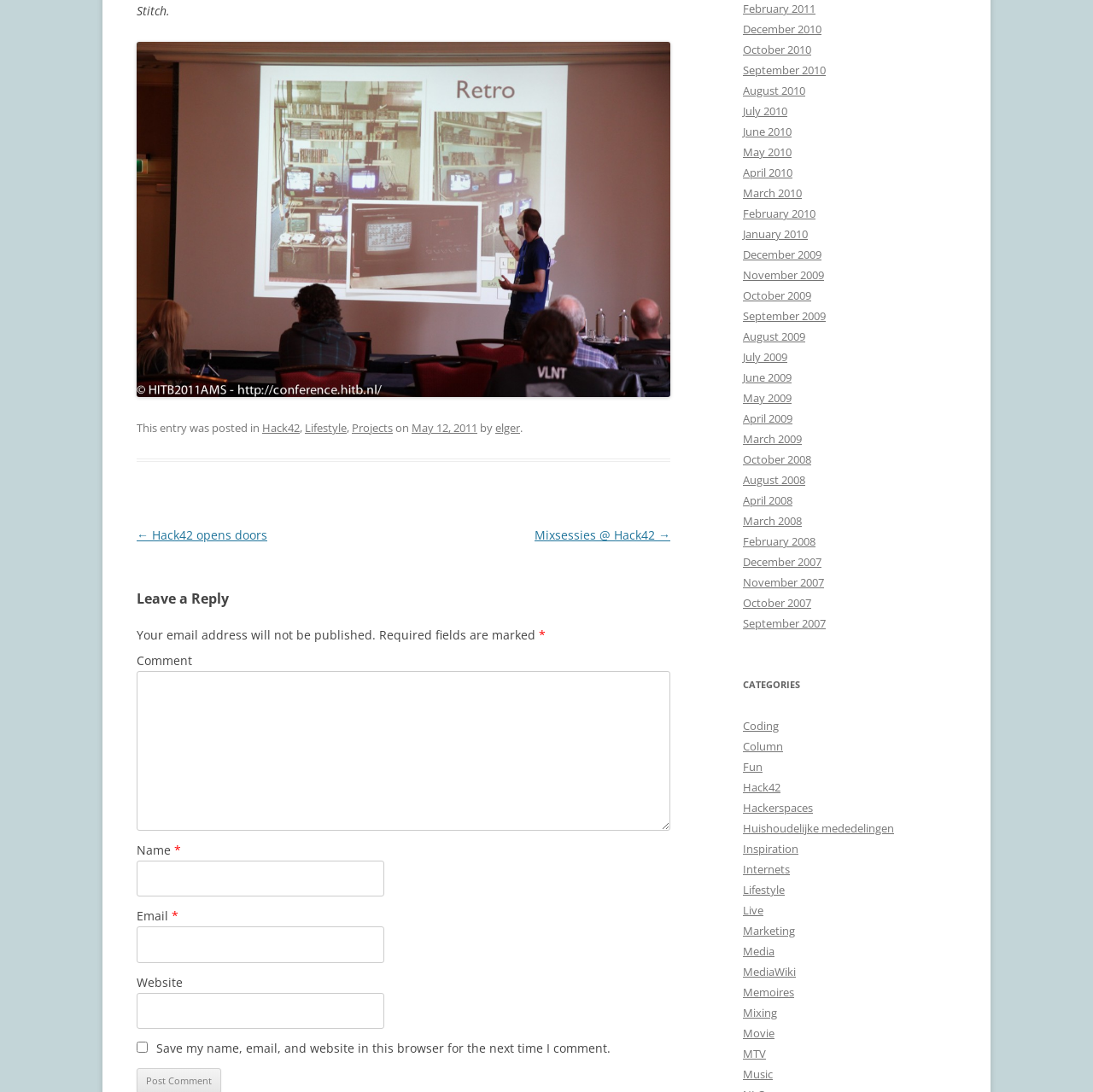Using the element description title="IMG_8002-1", predict the bounding box coordinates for the UI element. Provide the coordinates in (top-left x, top-left y, bottom-right x, bottom-right y) format with values ranging from 0 to 1.

[0.125, 0.038, 0.613, 0.364]